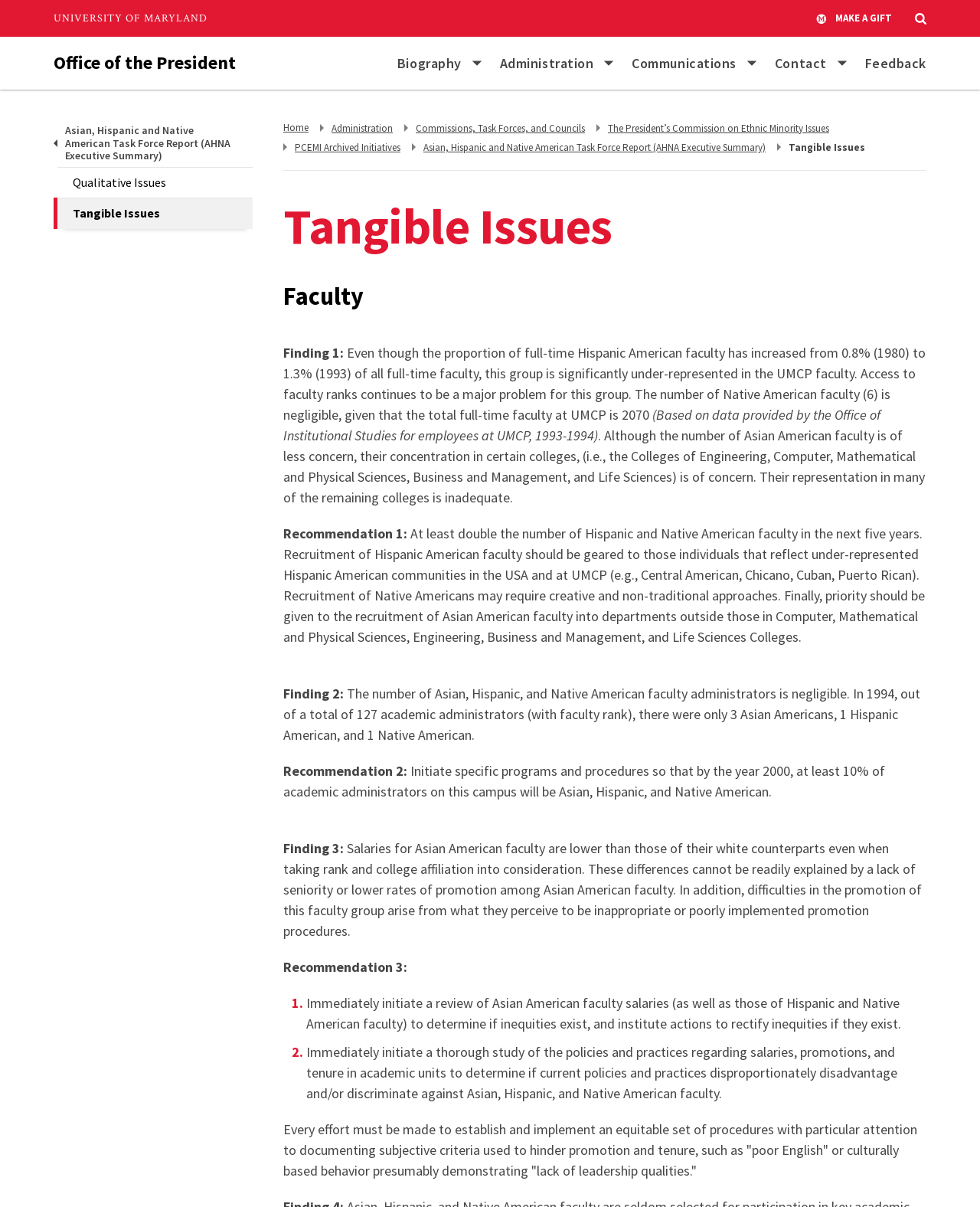What is the recommendation for the number of Hispanic and Native American faculty in the next five years?
Using the image as a reference, answer the question in detail.

I found the answer by reading the text 'At least double the number of Hispanic and Native American faculty in the next five years.' which provides the recommendation for increasing the number of Hispanic and Native American faculty.